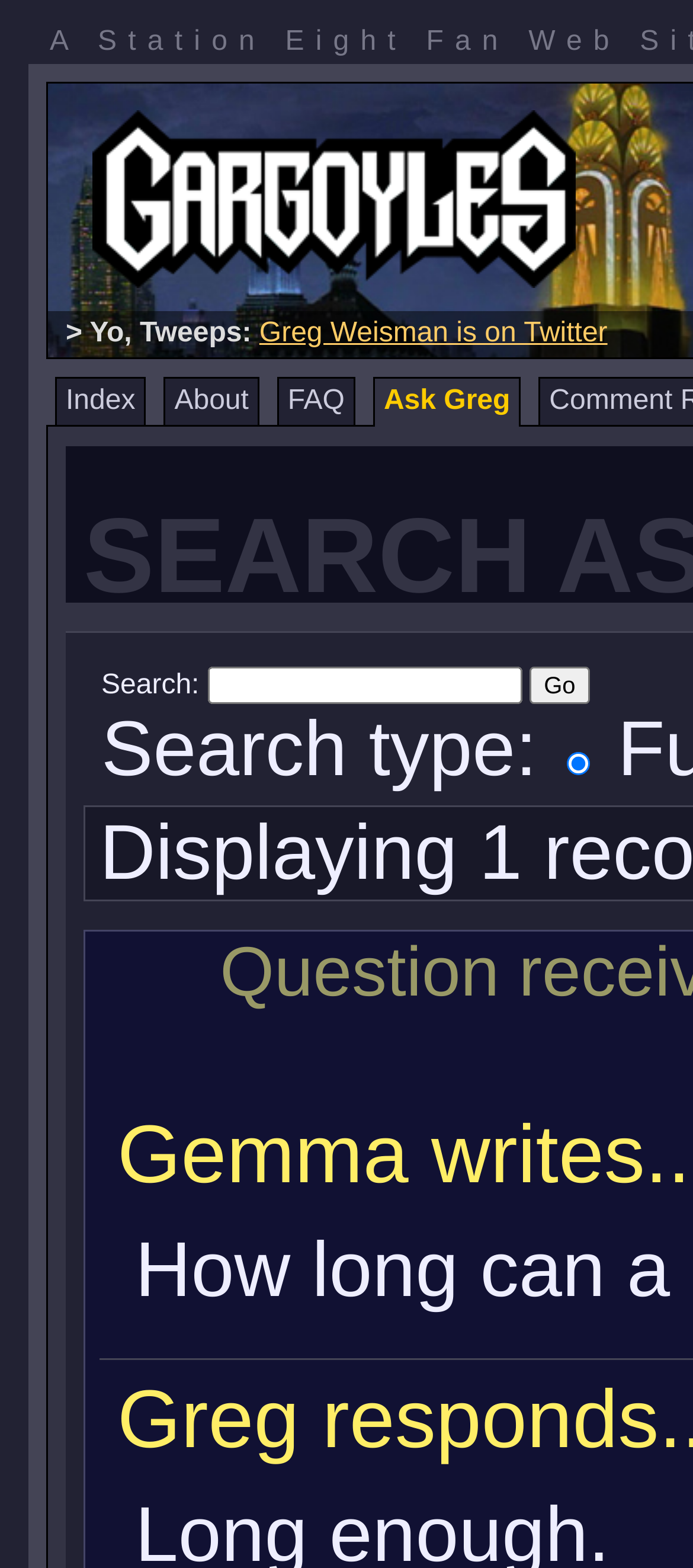How many links are in the top navigation bar?
Answer the question with detailed information derived from the image.

I counted the number of links in the top navigation bar, which are 'Index', 'About', 'FAQ', and 'Ask Greg', and found that there are 4 links in total.